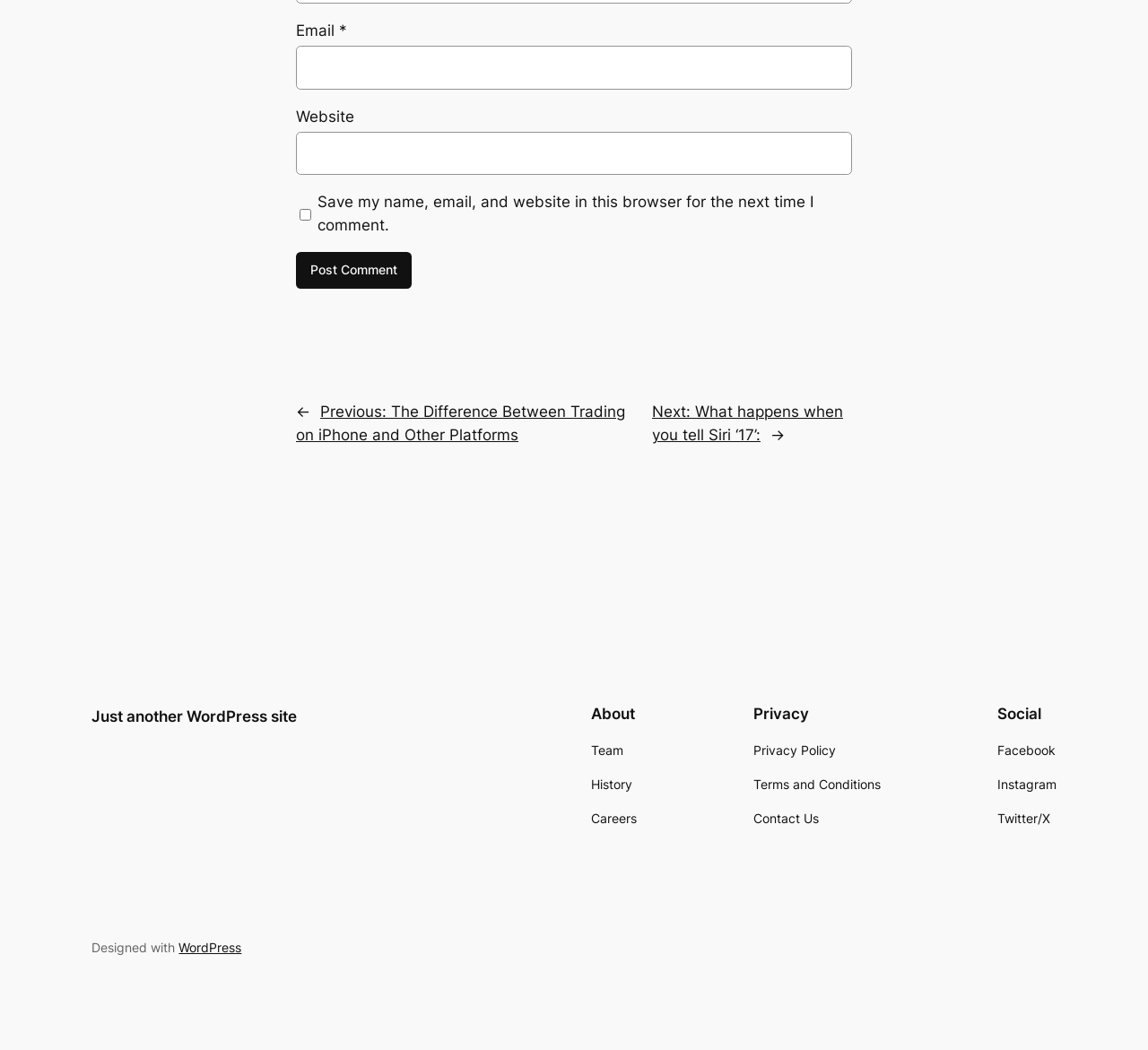Can you give a comprehensive explanation to the question given the content of the image?
What is the label of the first textbox?

The first textbox has a label 'Email *', indicating that it is a required field. The '*' symbol suggests that the field must be filled in.